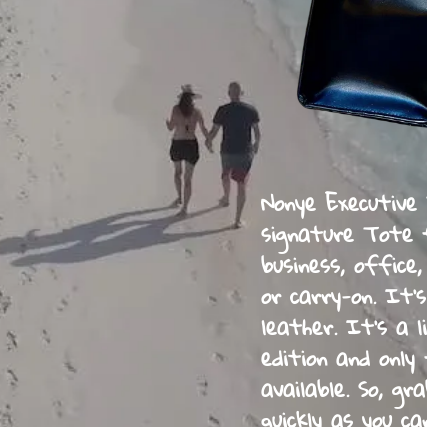Answer the question using only a single word or phrase: 
What occasions is the Nonye Executive Tote suitable for?

business, office, or travel